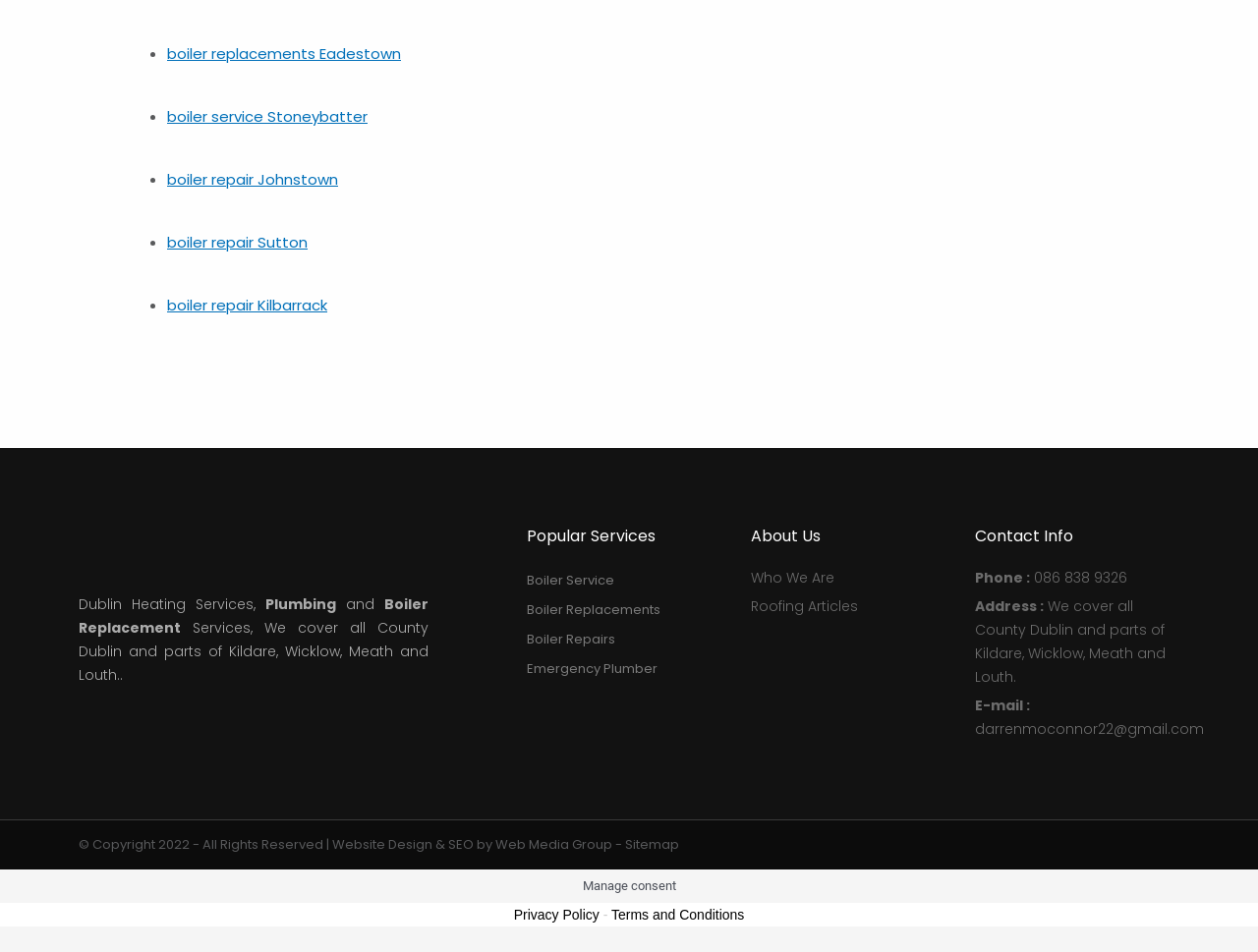Could you specify the bounding box coordinates for the clickable section to complete the following instruction: "go to About Us"?

[0.597, 0.594, 0.759, 0.619]